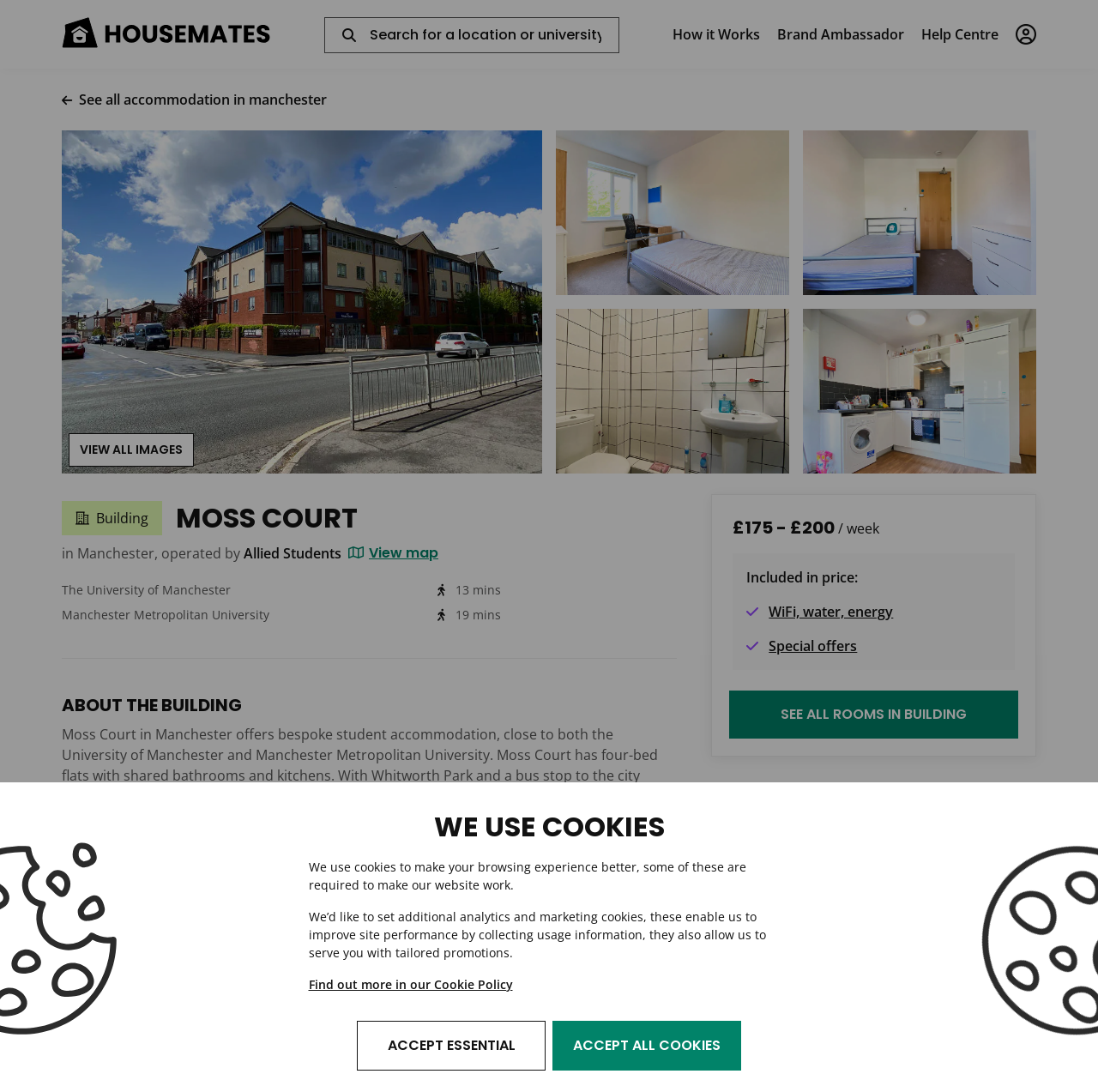Could you find the bounding box coordinates of the clickable area to complete this instruction: "See all rooms in building"?

[0.664, 0.632, 0.927, 0.676]